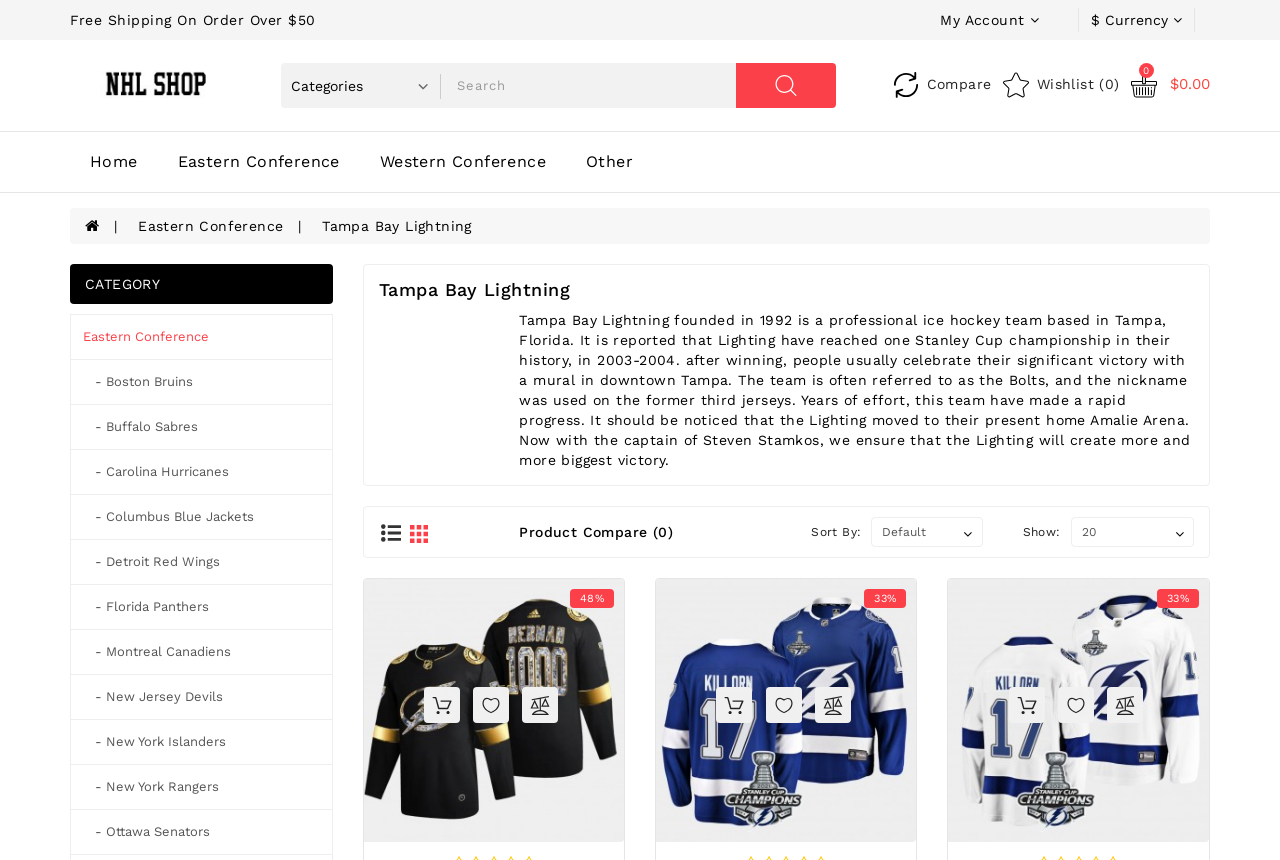Can you show the bounding box coordinates of the region to click on to complete the task described in the instruction: "View wishlist"?

[0.783, 0.088, 0.875, 0.106]